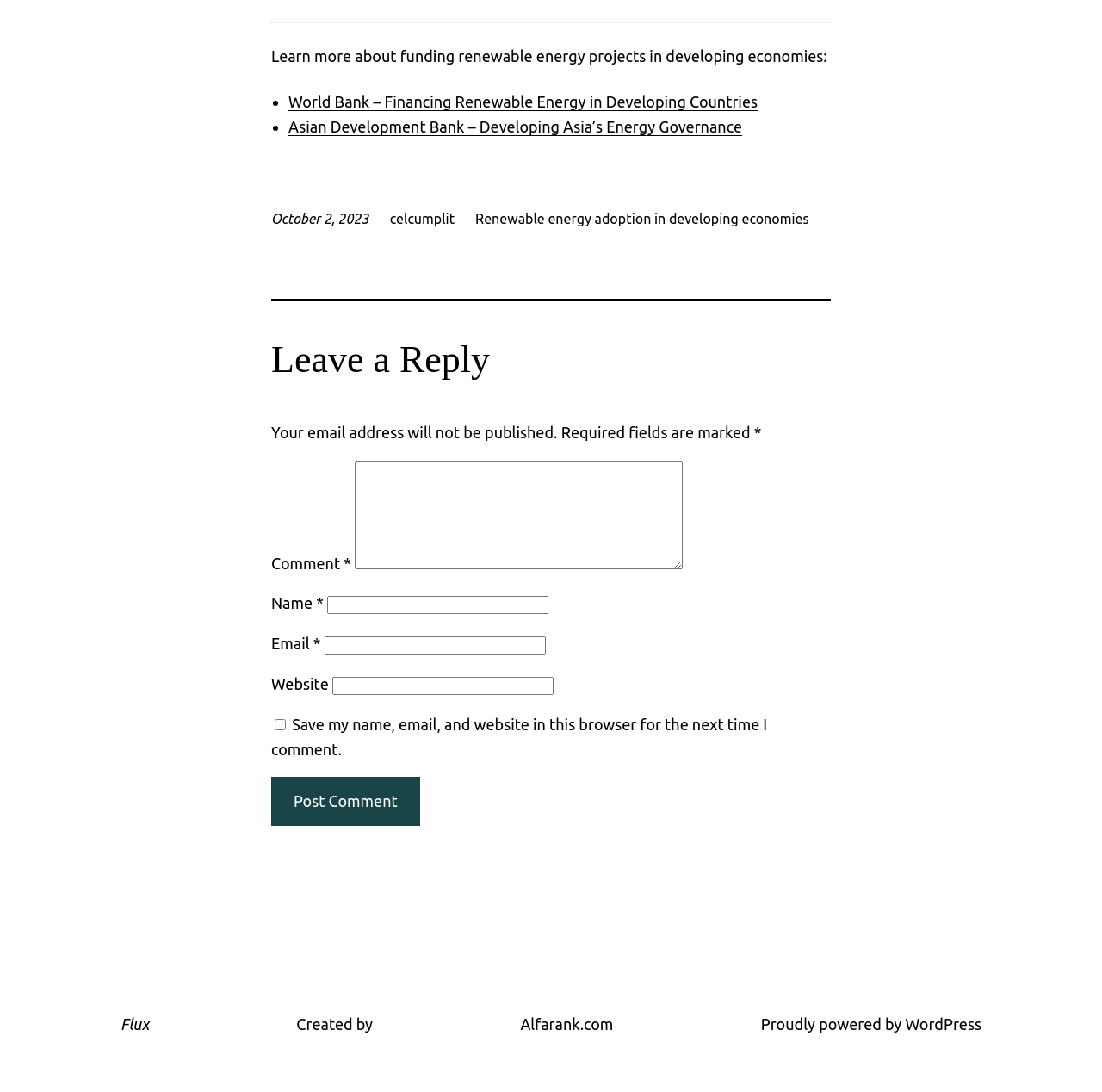Determine the bounding box coordinates of the target area to click to execute the following instruction: "Click on the link to learn more about World Bank’s financing renewable energy in developing countries."

[0.262, 0.085, 0.688, 0.101]